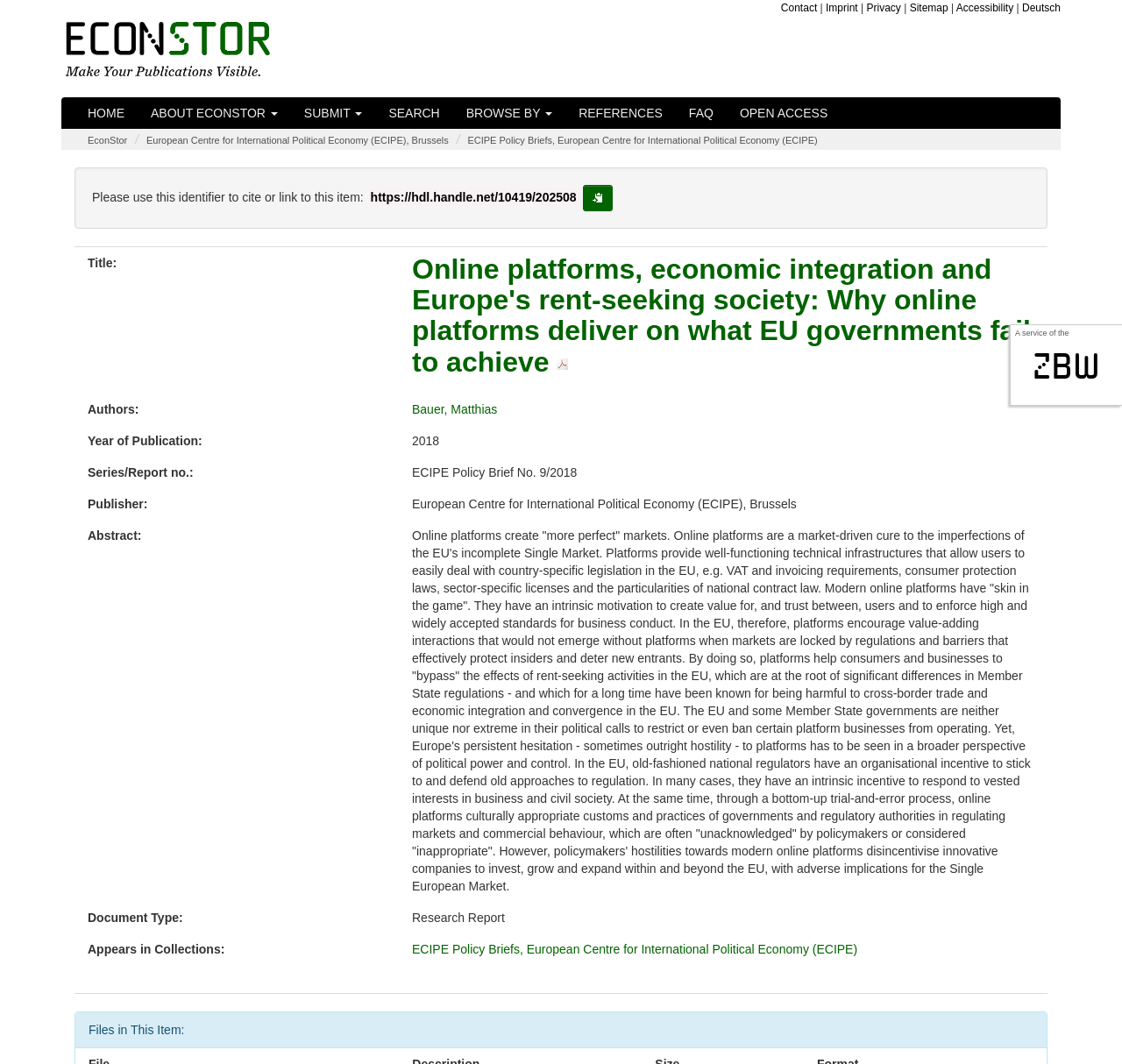What is the type of document?
Using the screenshot, give a one-word or short phrase answer.

Research Report